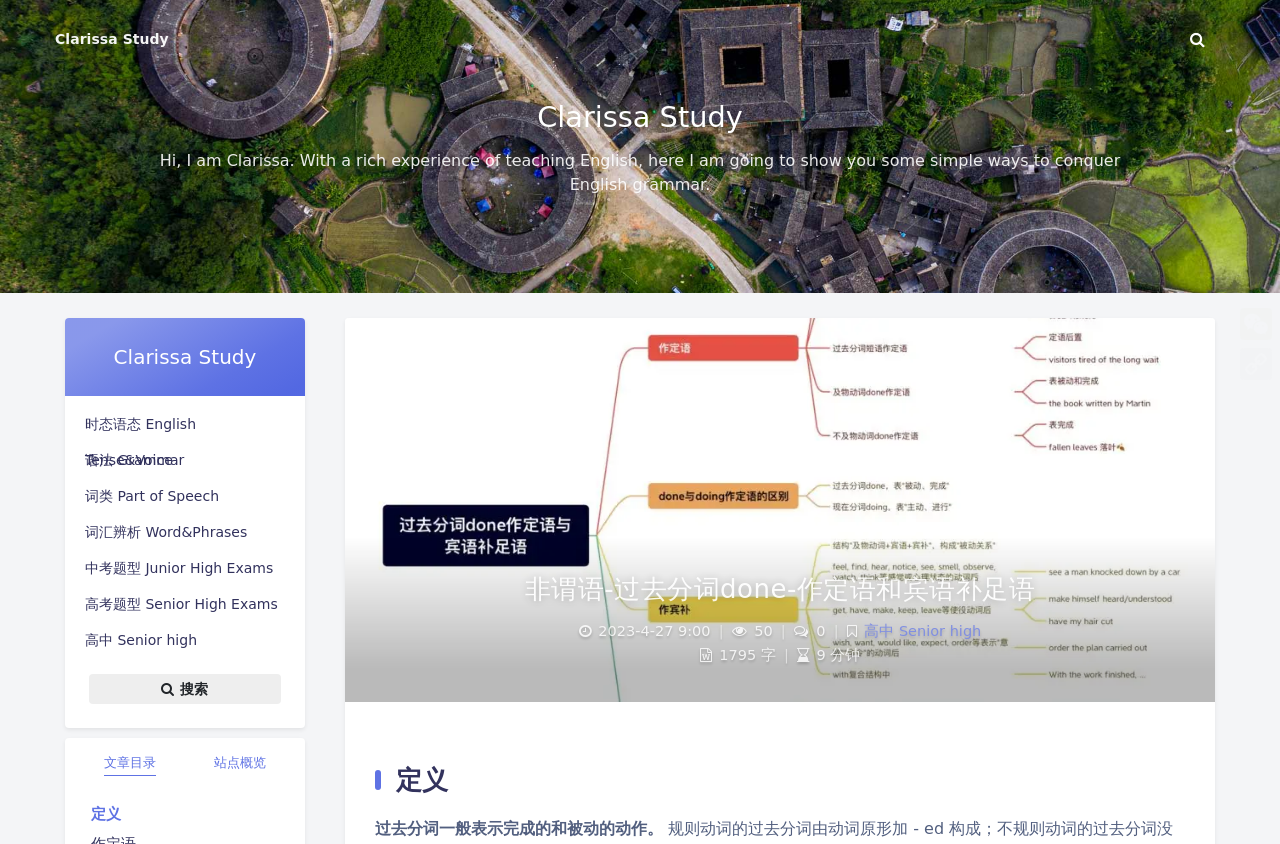Please identify the bounding box coordinates of where to click in order to follow the instruction: "Go to the '定义' page".

[0.062, 0.946, 0.219, 0.982]